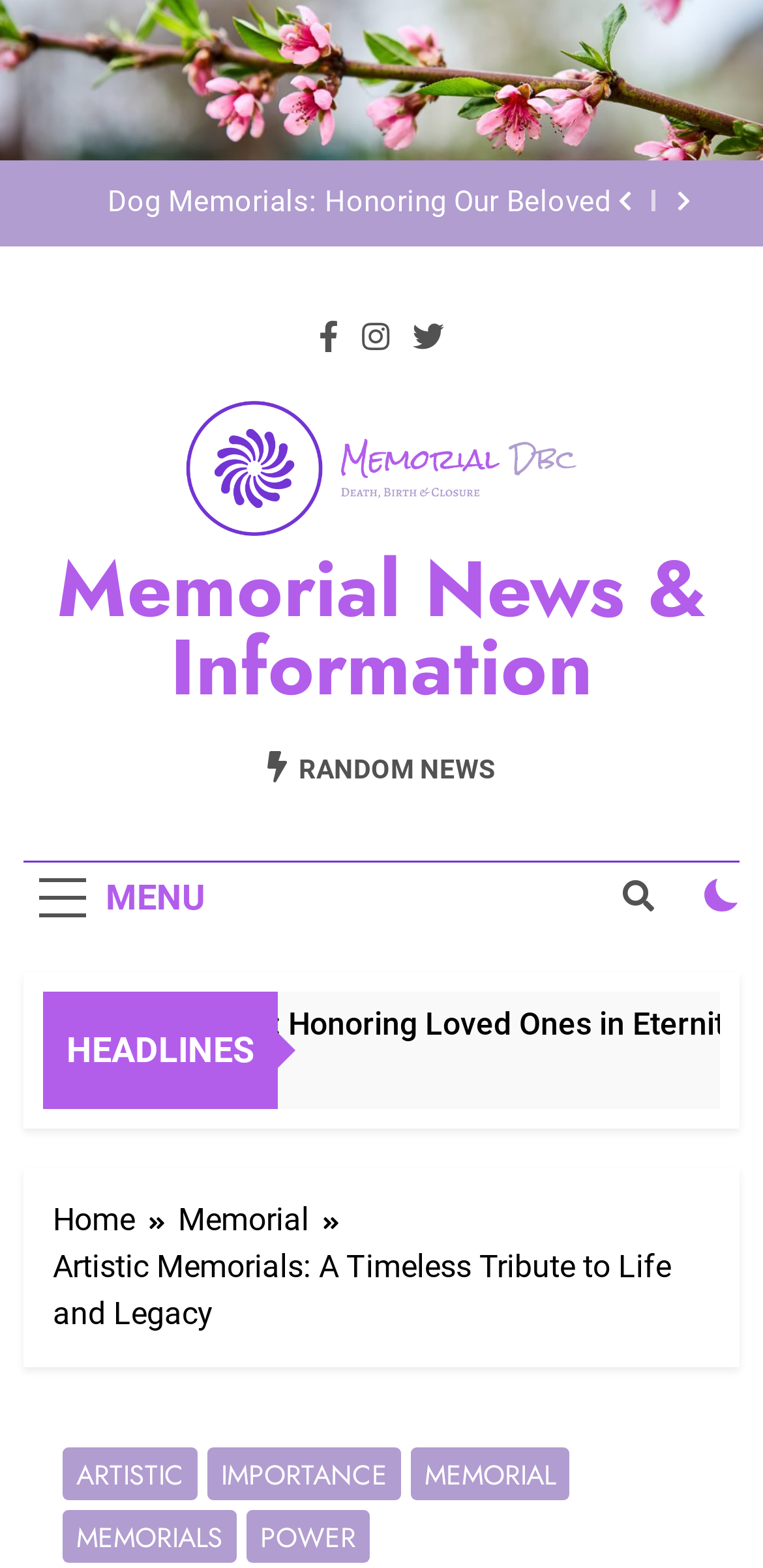Refer to the image and offer a detailed explanation in response to the question: How many social media links are available?

I counted the number of social media links by looking at the icons and their corresponding links. I found three links with icons '', '', and ''.